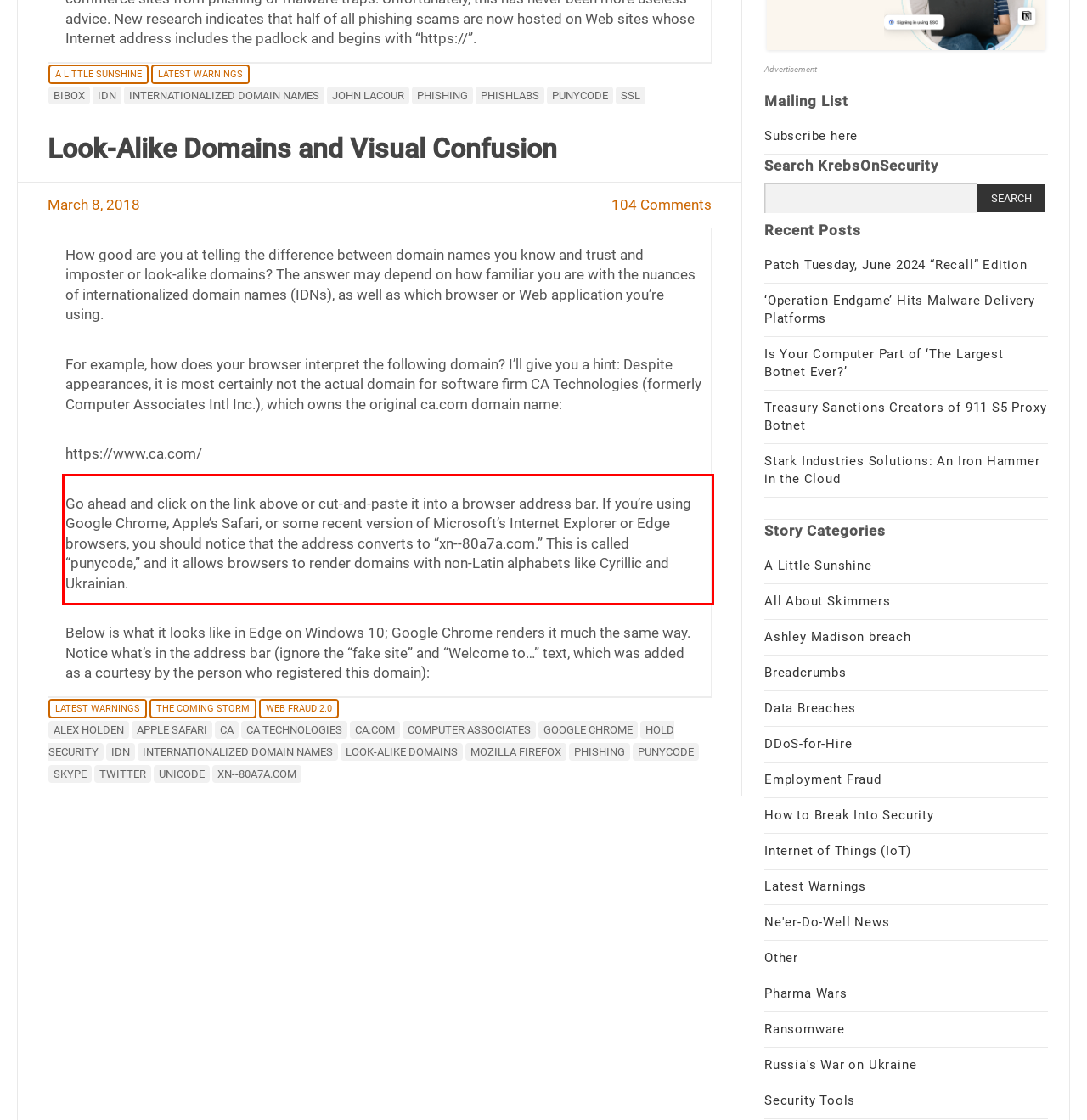Inspect the webpage screenshot that has a red bounding box and use OCR technology to read and display the text inside the red bounding box.

Go ahead and click on the link above or cut-and-paste it into a browser address bar. If you’re using Google Chrome, Apple’s Safari, or some recent version of Microsoft’s Internet Explorer or Edge browsers, you should notice that the address converts to “xn--80a7a.com.” This is called “punycode,” and it allows browsers to render domains with non-Latin alphabets like Cyrillic and Ukrainian.